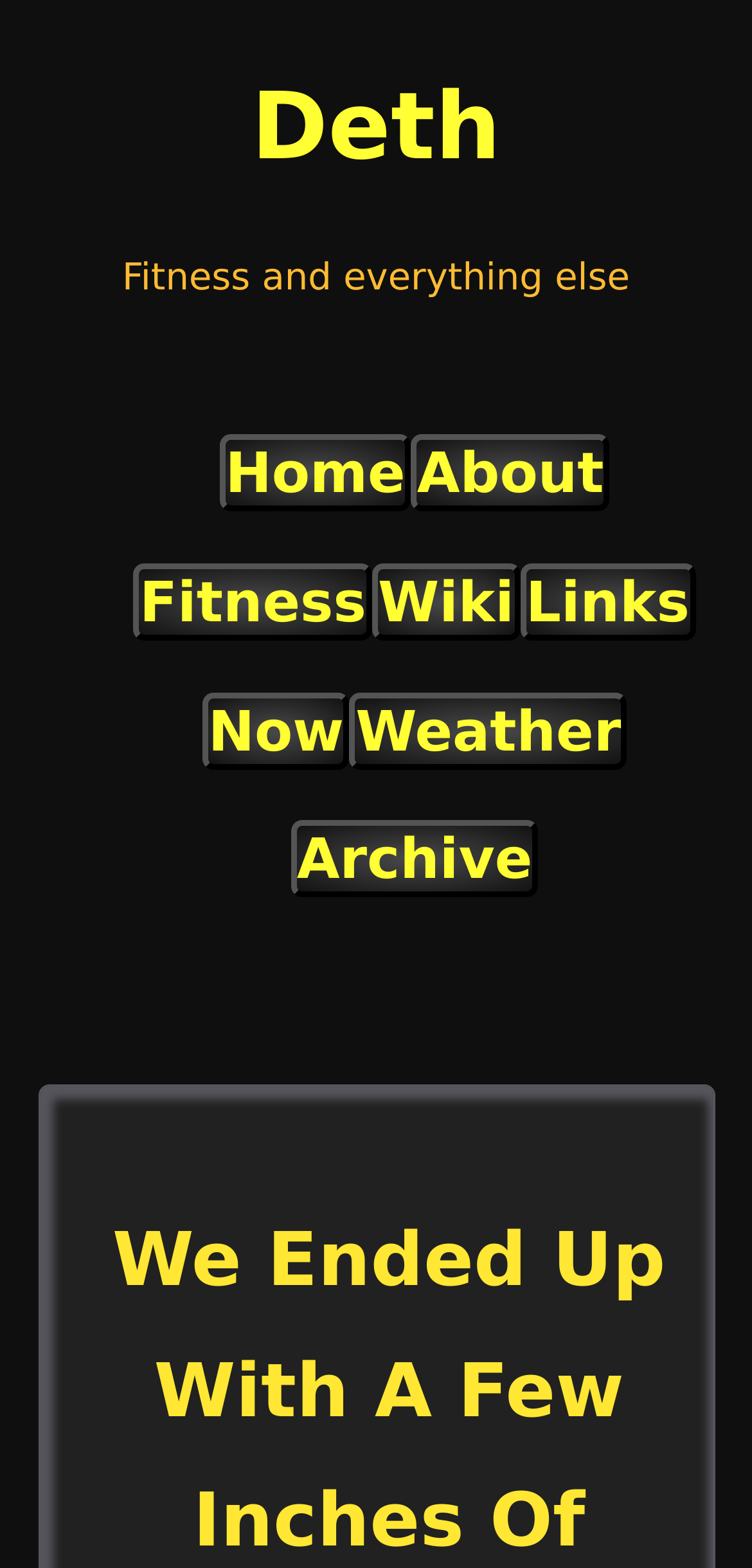Please identify the bounding box coordinates for the region that you need to click to follow this instruction: "Send an email".

None